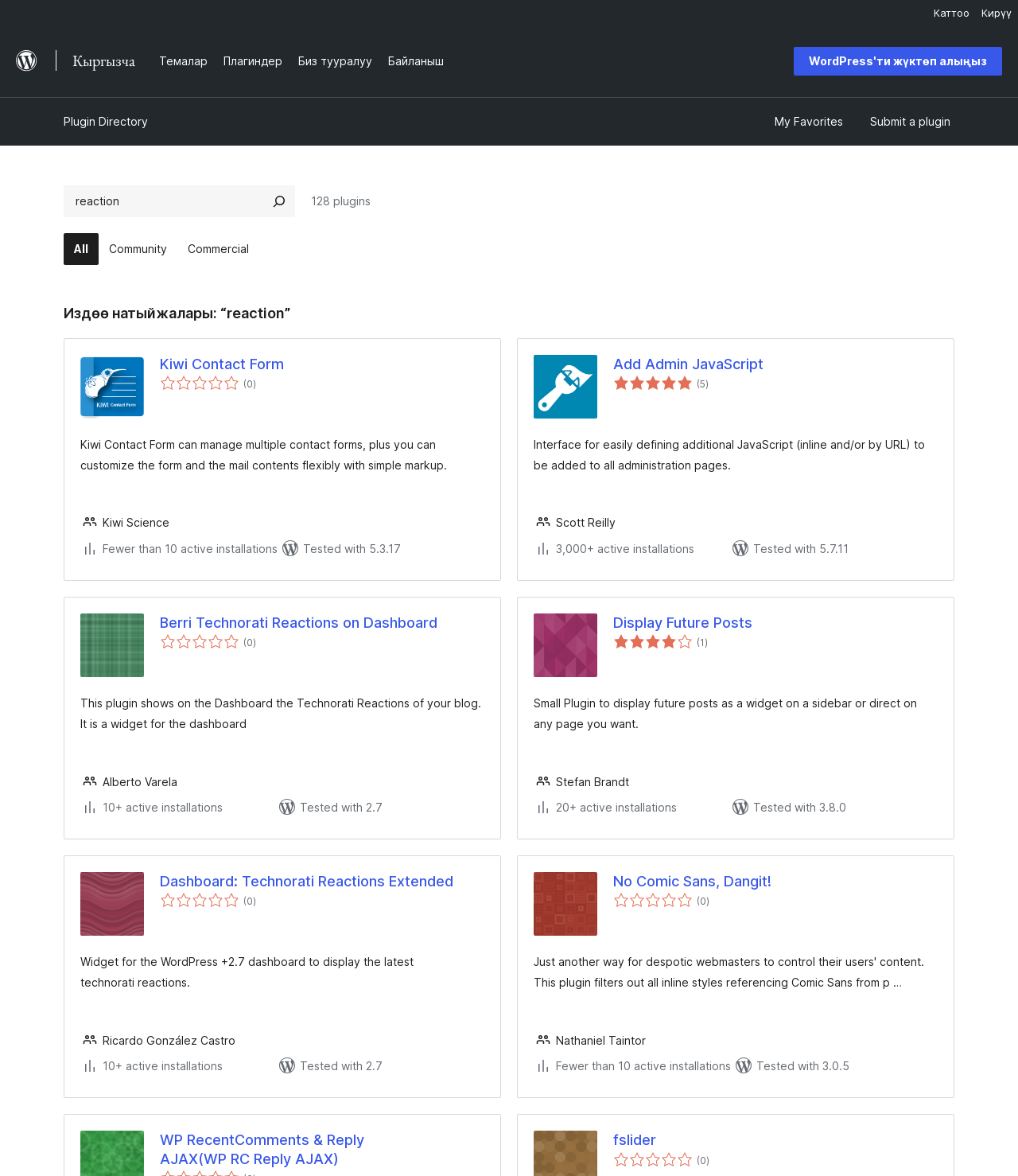Please mark the clickable region by giving the bounding box coordinates needed to complete this instruction: "Browse the Category menu".

[0.062, 0.198, 0.938, 0.225]